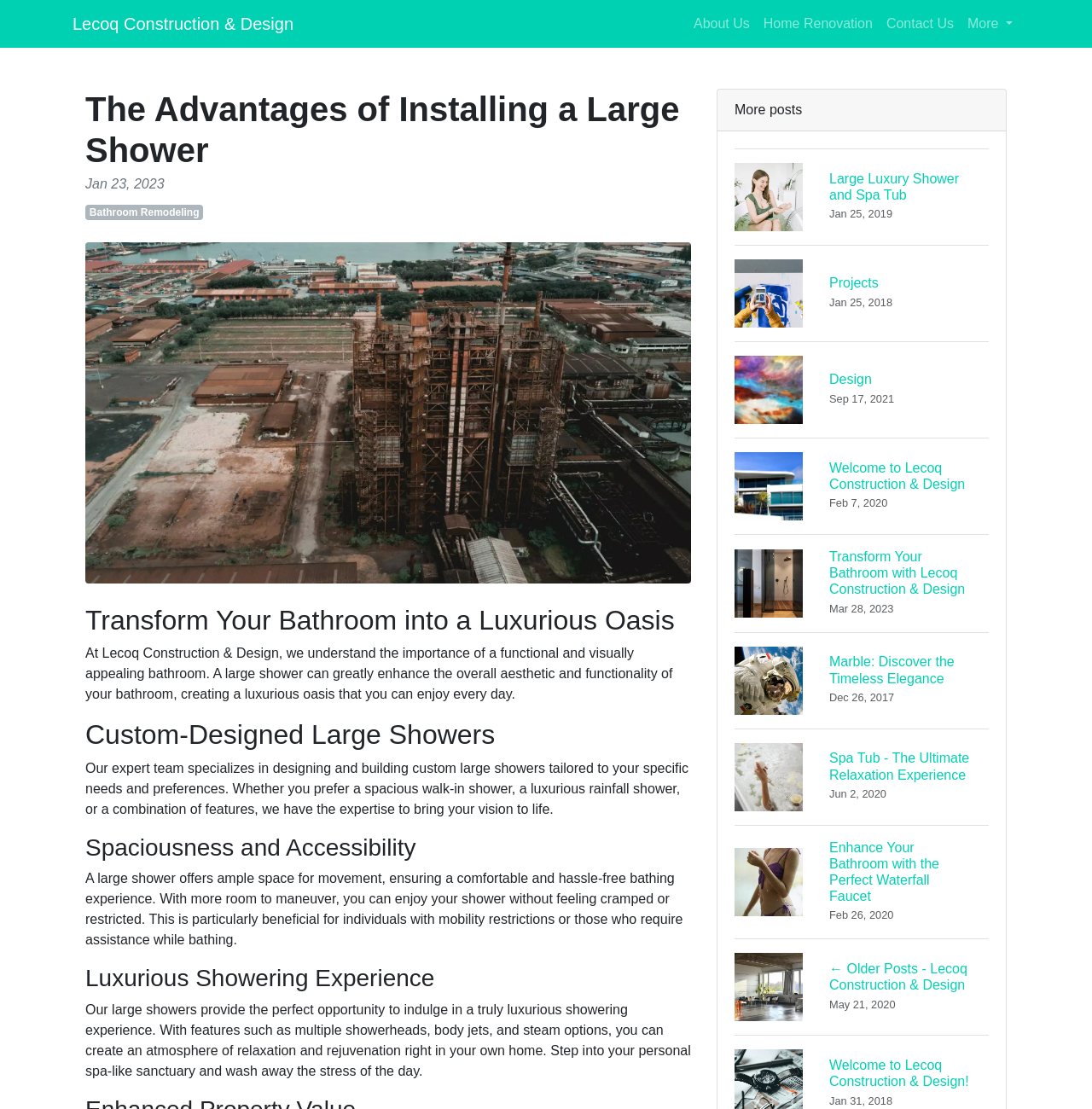Please respond to the question with a concise word or phrase:
What is the company name?

Lecoq Construction & Design